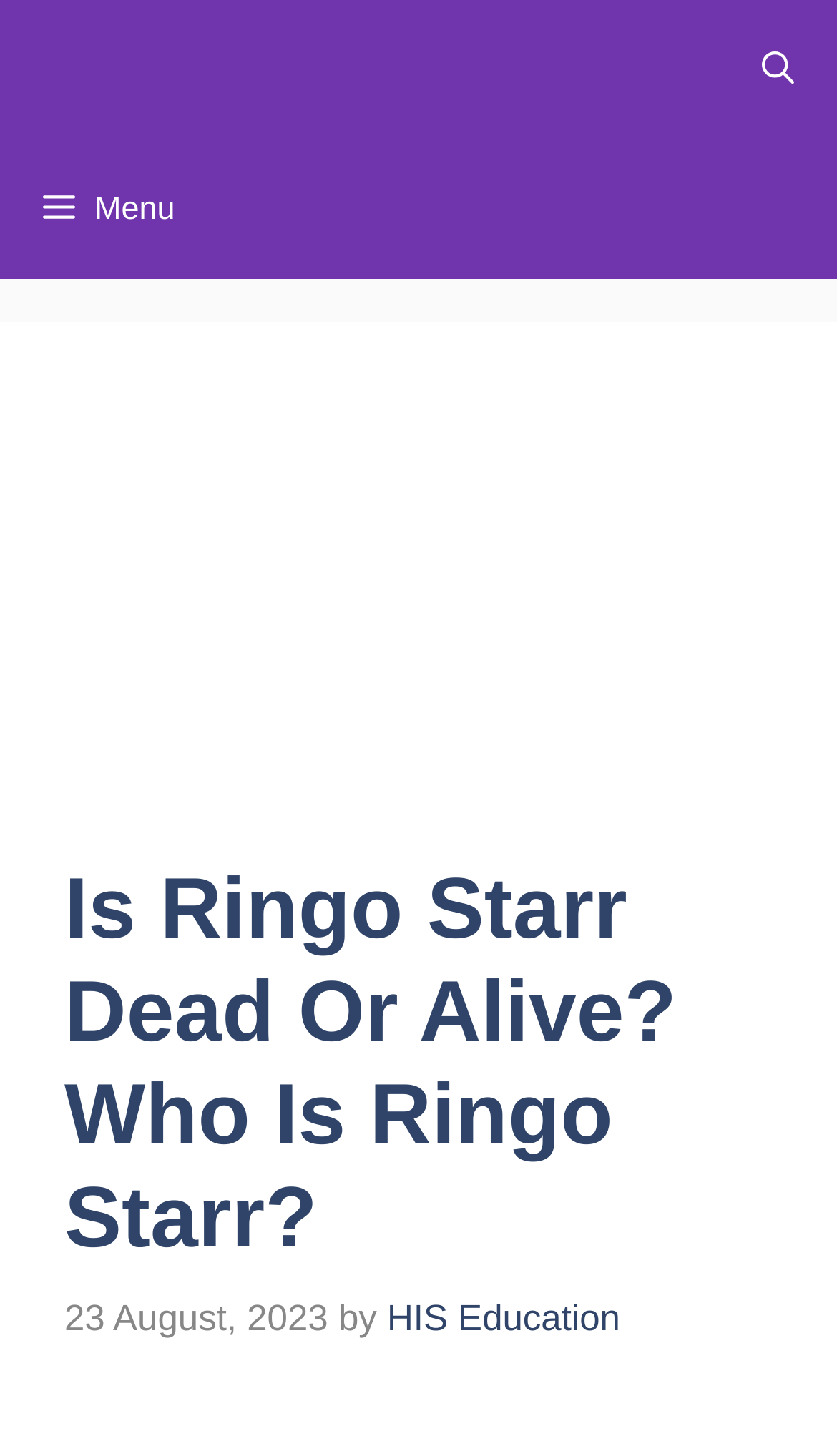Please locate the UI element described by "aria-label="Open Search Bar"" and provide its bounding box coordinates.

[0.859, 0.0, 1.0, 0.096]